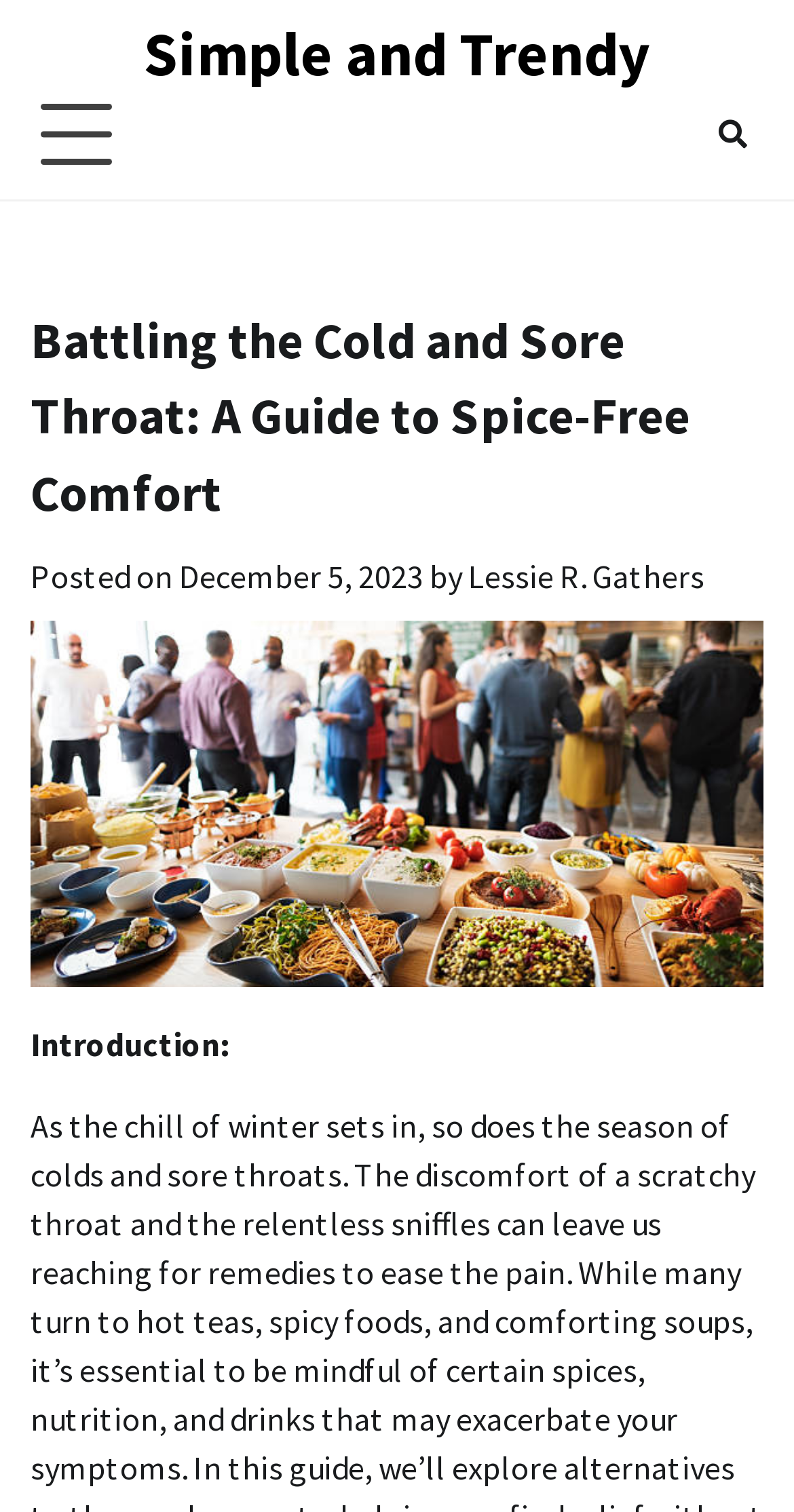How many sections are there in the article?
Please use the visual content to give a single word or phrase answer.

At least 1